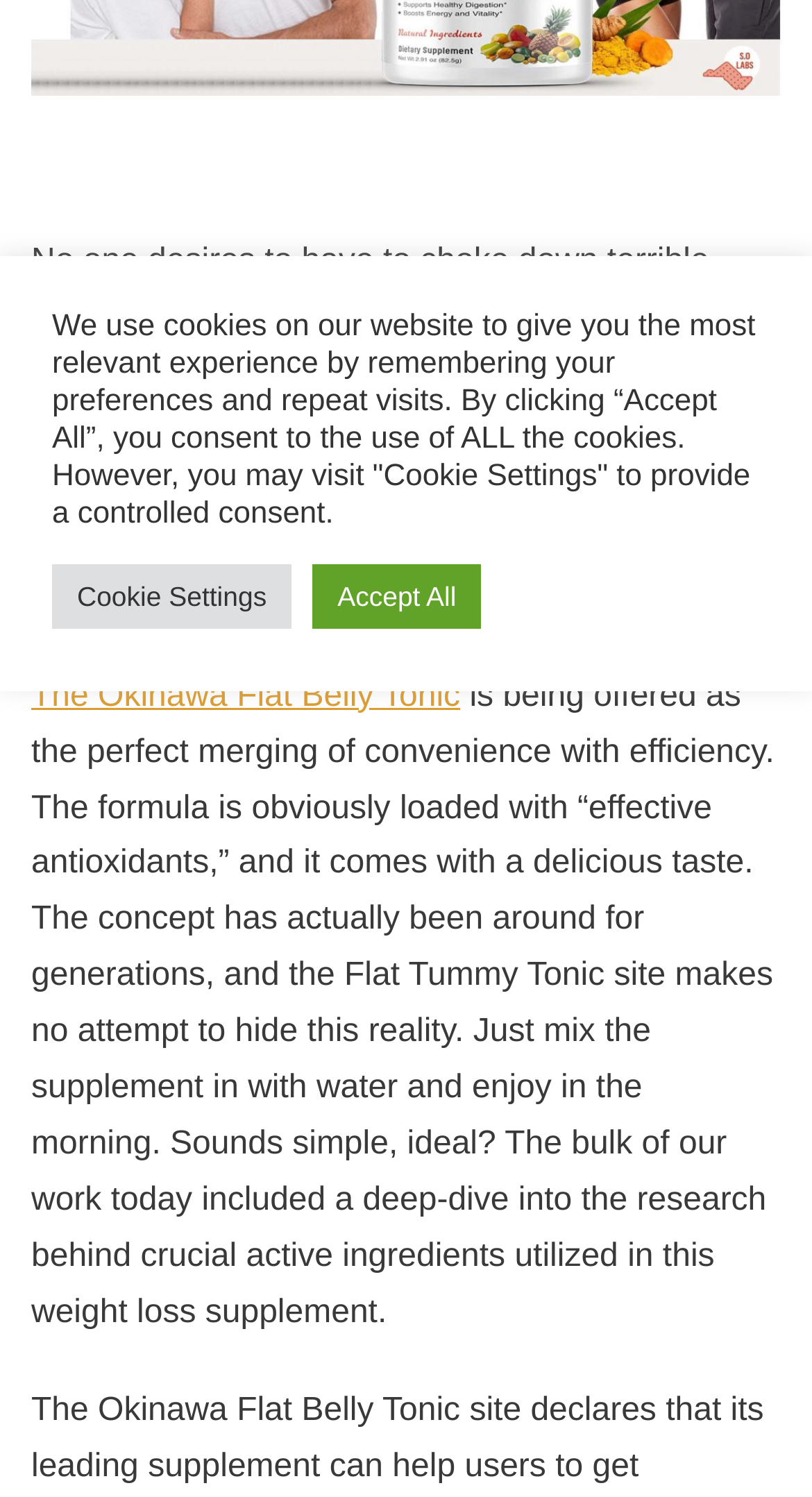Extract the bounding box coordinates for the UI element described as: "Accept All".

[0.385, 0.377, 0.593, 0.42]